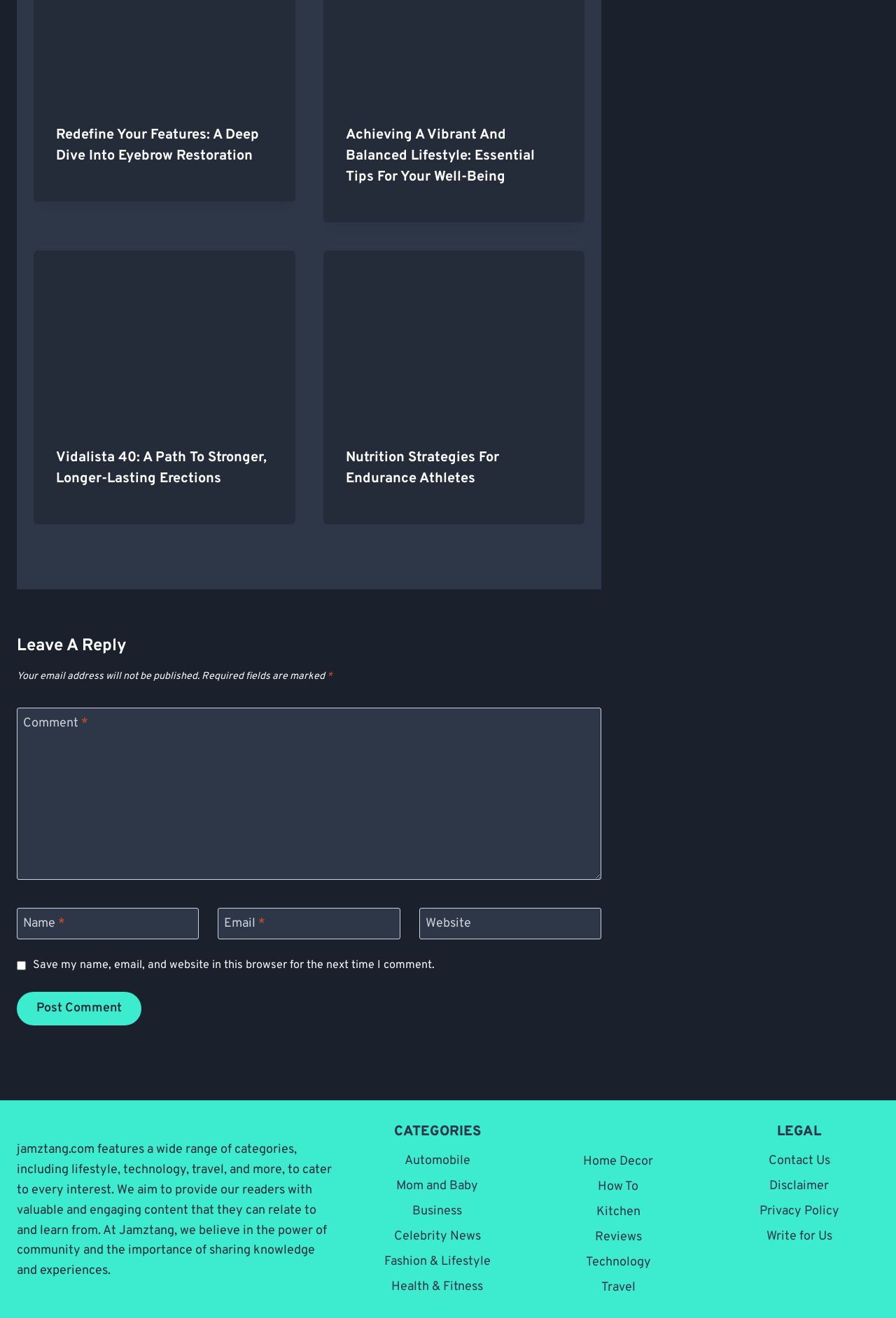From the image, can you give a detailed response to the question below:
What is the name of the website?

The static text 'jamztang.com features a wide range of categories...' suggests that the name of the website is Jamztang.